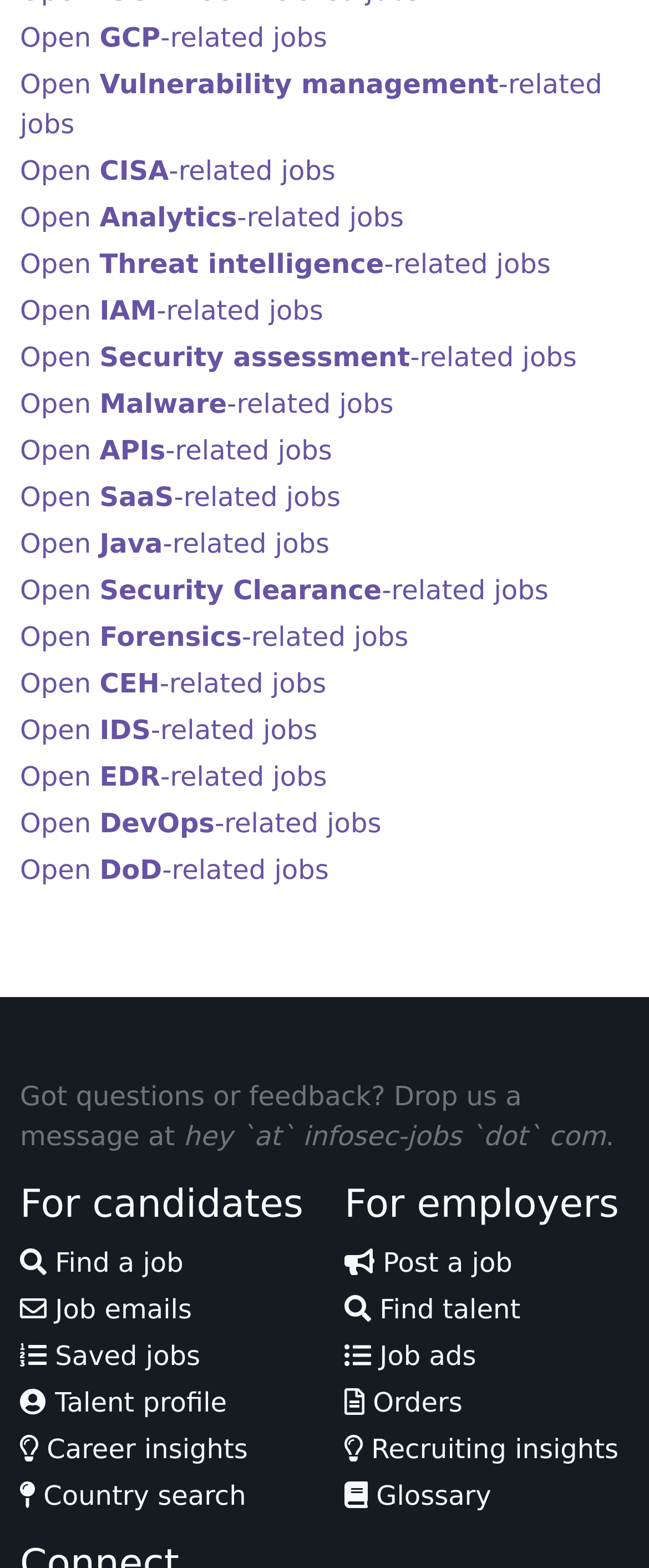How many job categories are listed?
Look at the image and provide a short answer using one word or a phrase.

18